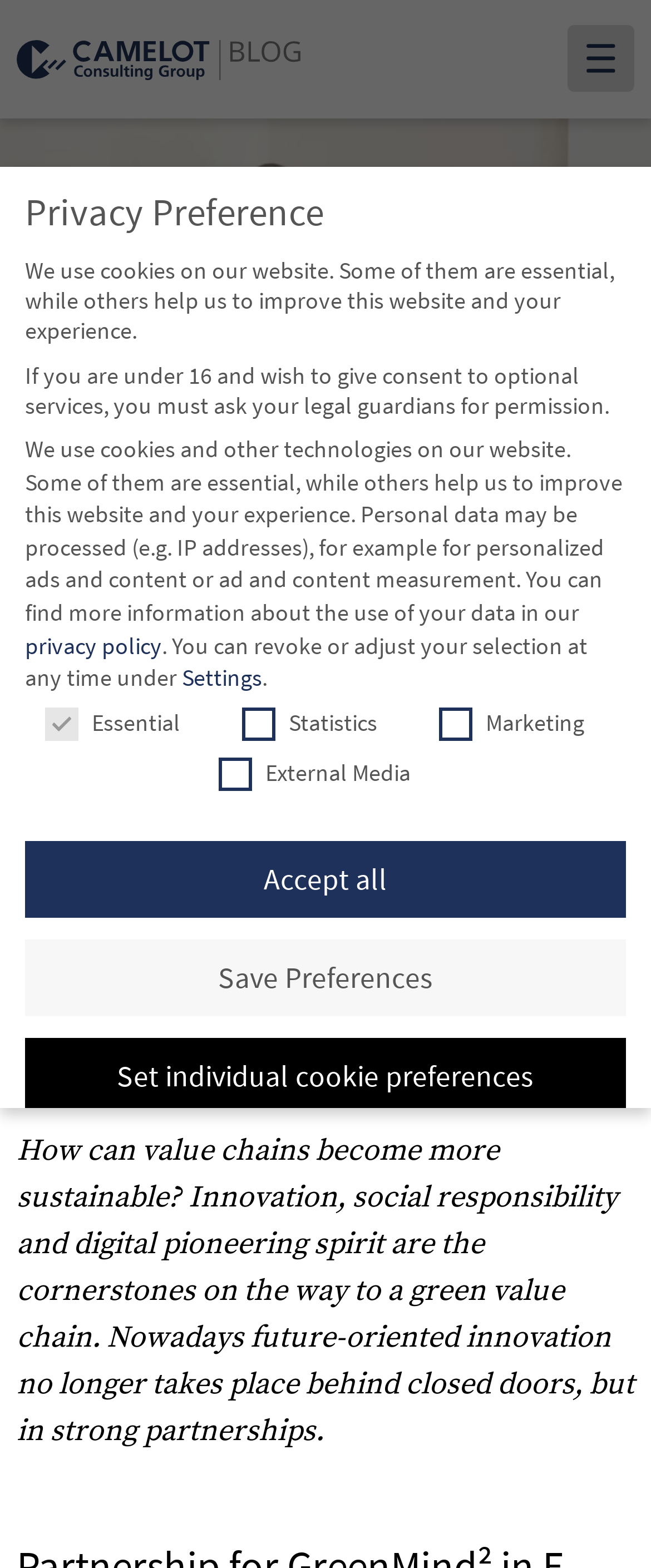Determine the coordinates of the bounding box for the clickable area needed to execute this instruction: "Click the 'Innovation' link".

[0.026, 0.392, 0.264, 0.418]